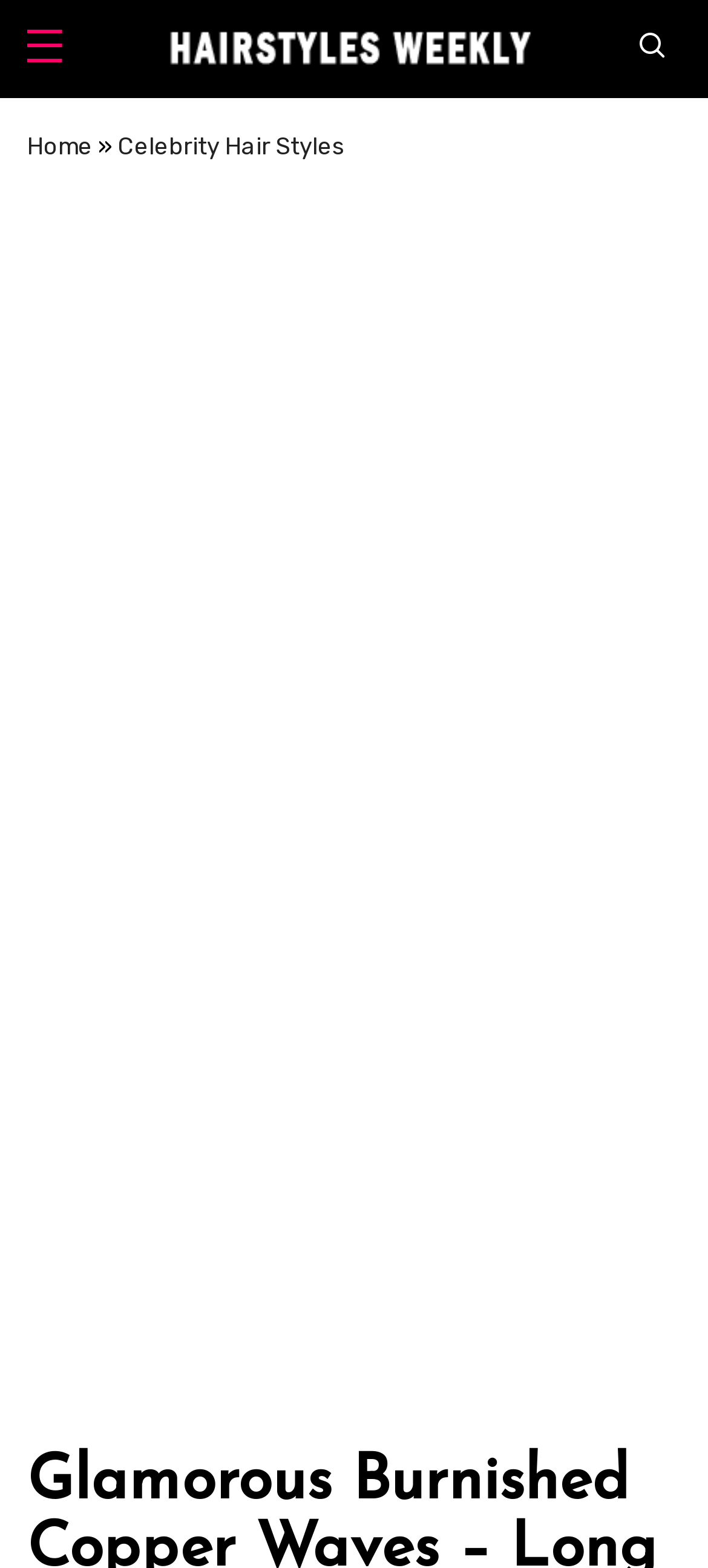Who is the celebrity featured on the webpage?
Kindly offer a comprehensive and detailed response to the question.

The celebrity featured on the webpage is Ashley Greene, which is mentioned in the title of the webpage 'Glamorous Burnished Copper Waves - Long Wavy Hairstyle for Women - Ashley Greene Hairstyles - Hairstyles Weekly'.